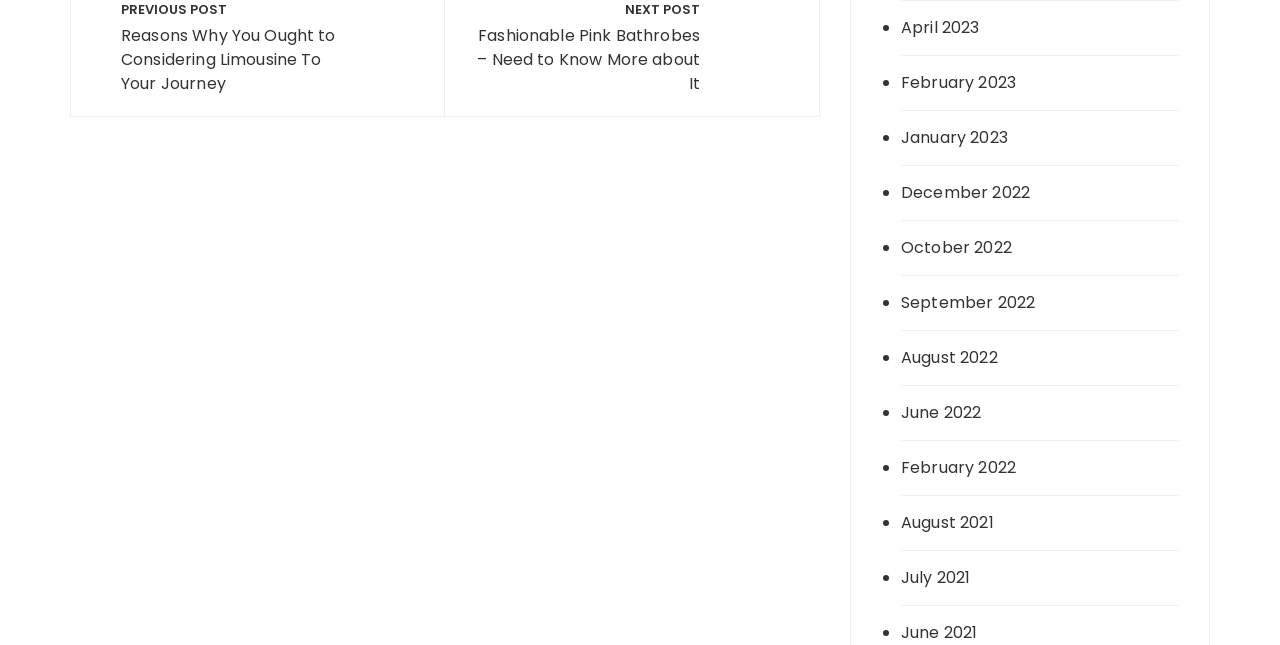Locate the bounding box coordinates of the clickable part needed for the task: "view October 2022".

[0.704, 0.366, 0.878, 0.403]